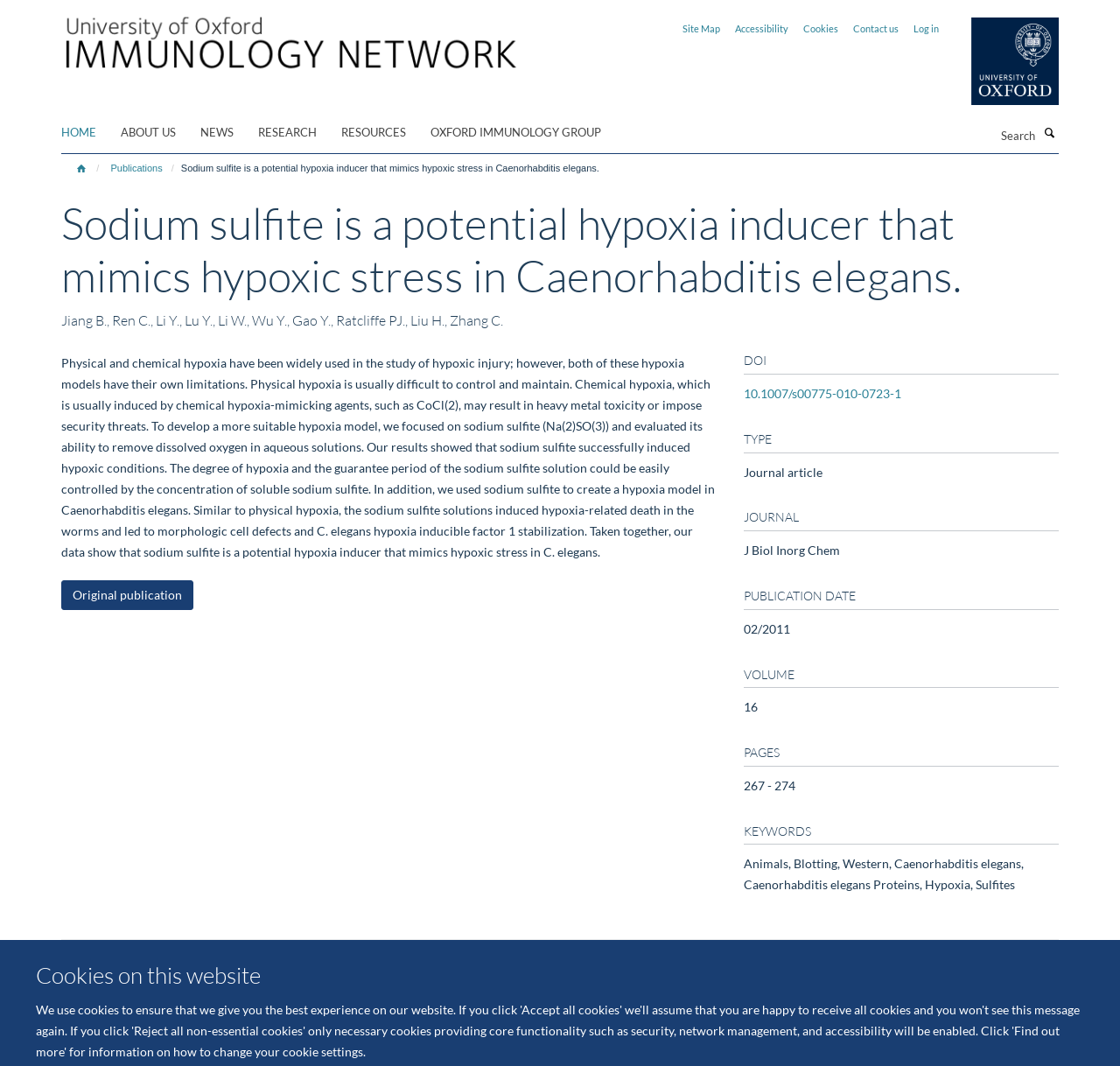Using the description: "Oxford Immunology Group", determine the UI element's bounding box coordinates. Ensure the coordinates are in the format of four float numbers between 0 and 1, i.e., [left, top, right, bottom].

[0.384, 0.112, 0.556, 0.136]